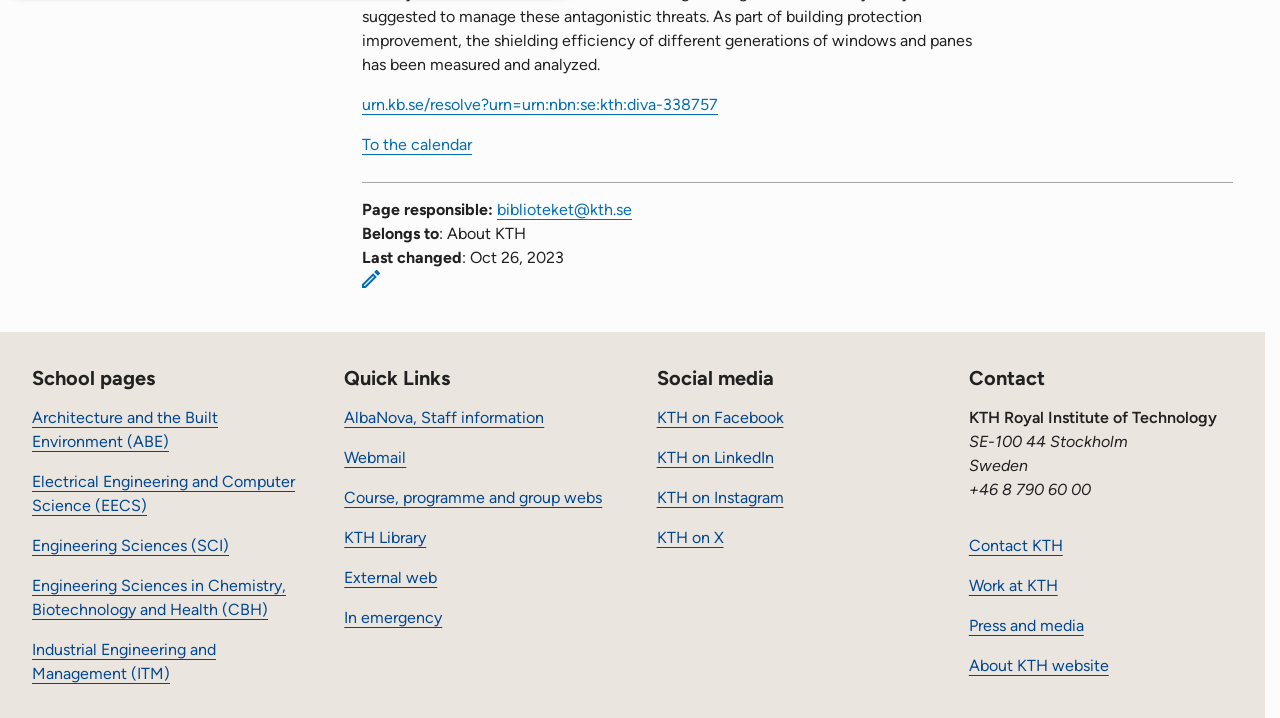Respond with a single word or phrase to the following question:
What is the email address for page responsible?

biblioteket@kth.se